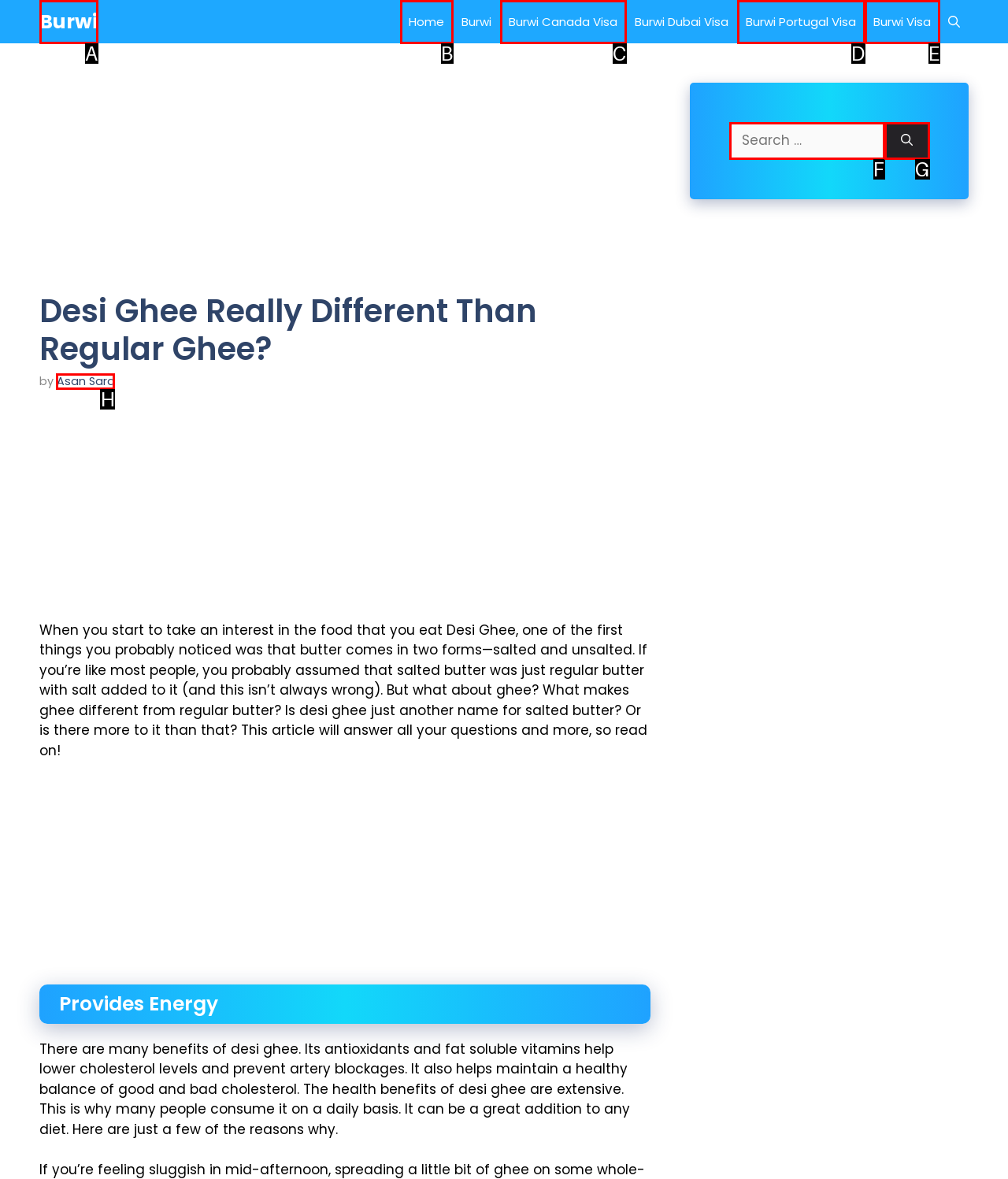Indicate the HTML element that should be clicked to perform the task: Log in to the account Reply with the letter corresponding to the chosen option.

None